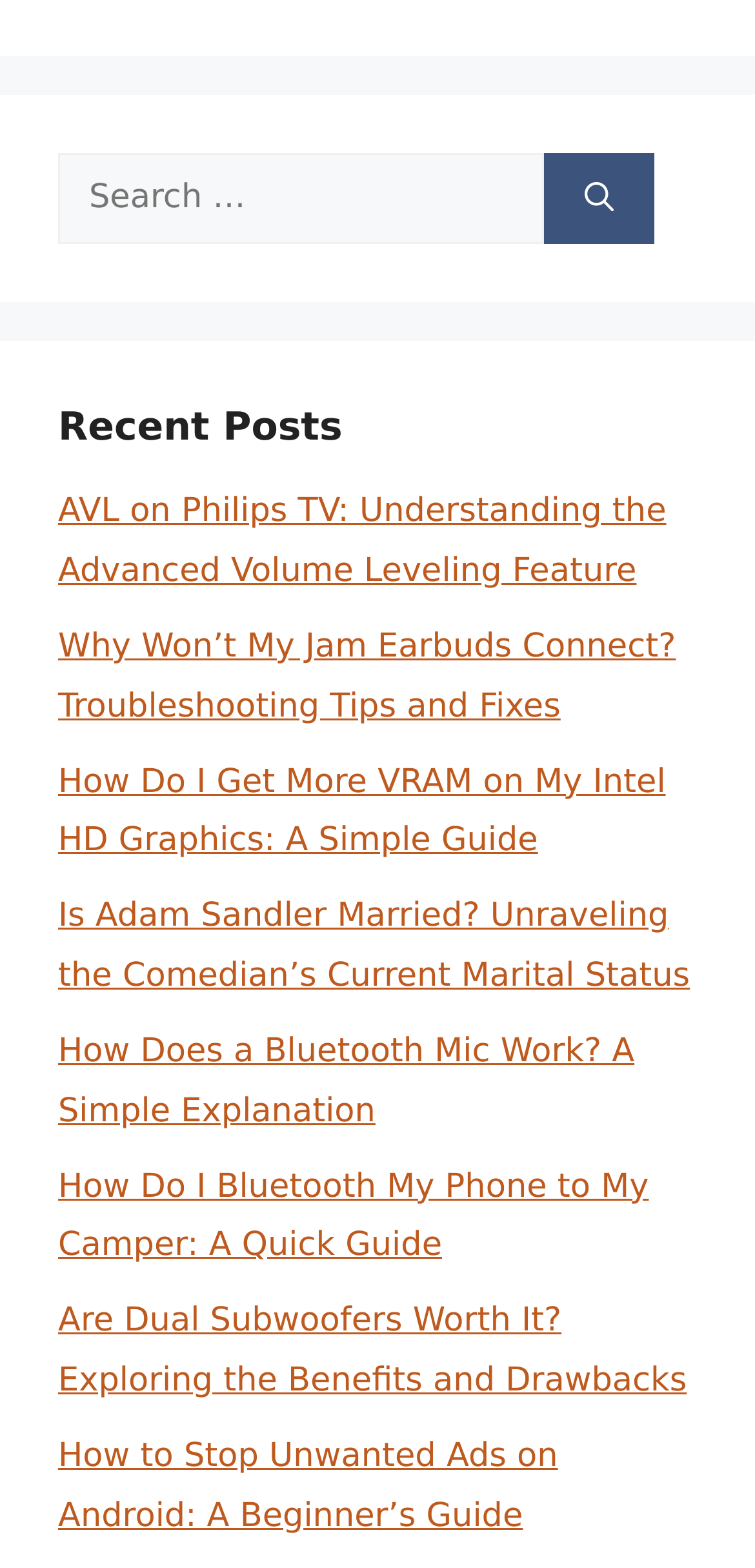Give a one-word or short phrase answer to this question: 
How many search results are displayed?

9